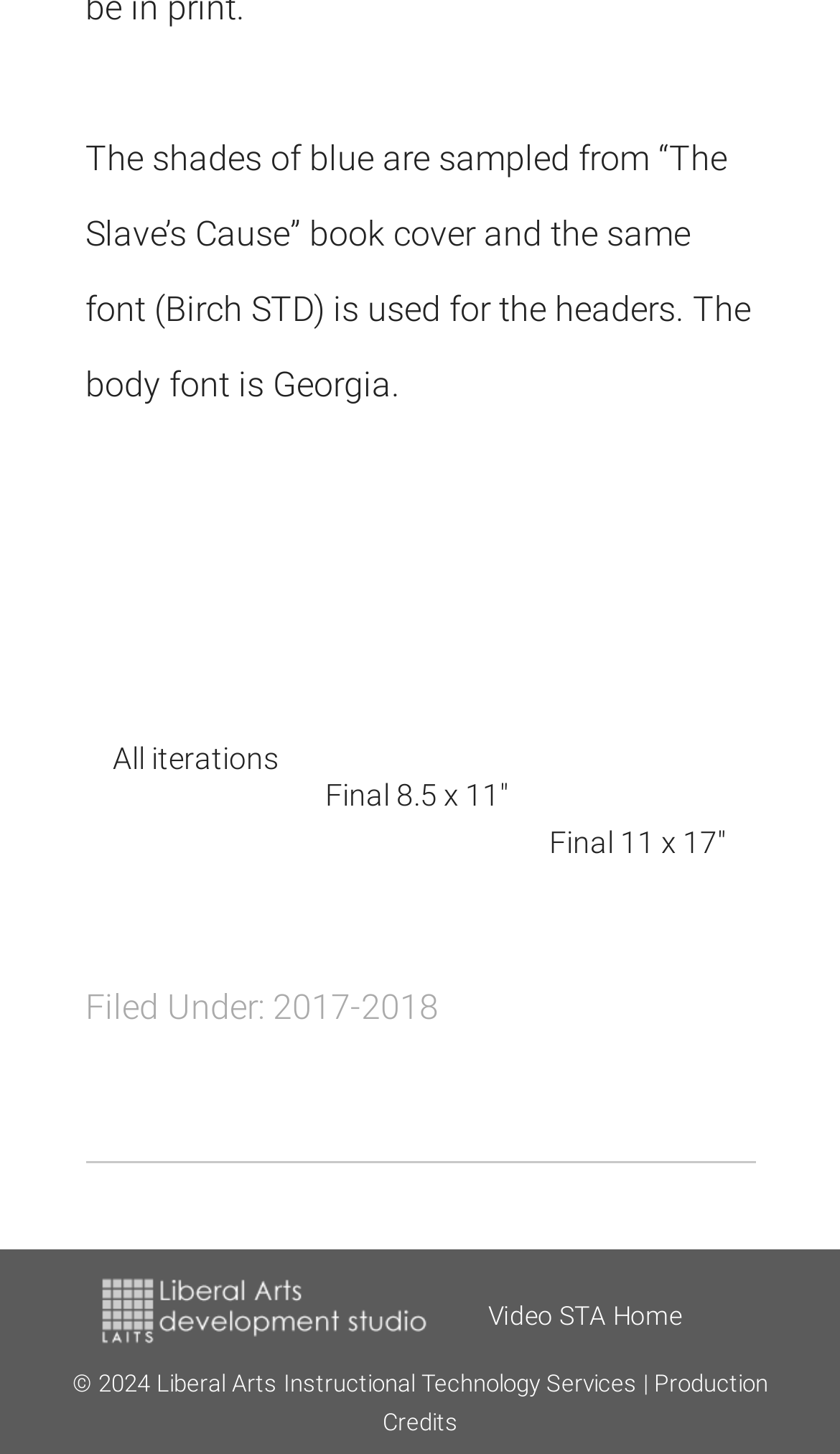Locate the bounding box coordinates for the element described below: "alt="link to LAITS home page"". The coordinates must be four float values between 0 and 1, formatted as [left, top, right, bottom].

[0.121, 0.902, 0.571, 0.931]